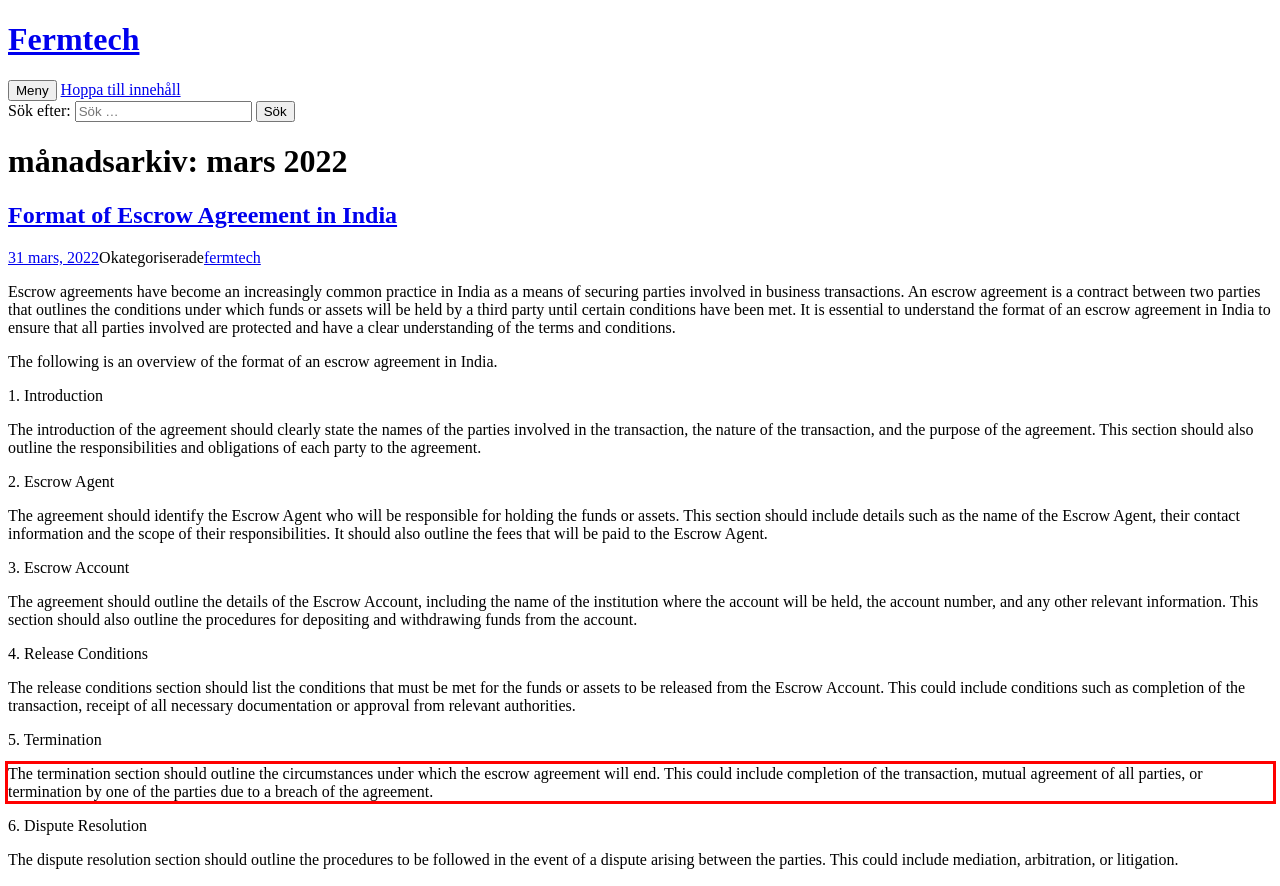Observe the screenshot of the webpage that includes a red rectangle bounding box. Conduct OCR on the content inside this red bounding box and generate the text.

The termination section should outline the circumstances under which the escrow agreement will end. This could include completion of the transaction, mutual agreement of all parties, or termination by one of the parties due to a breach of the agreement.